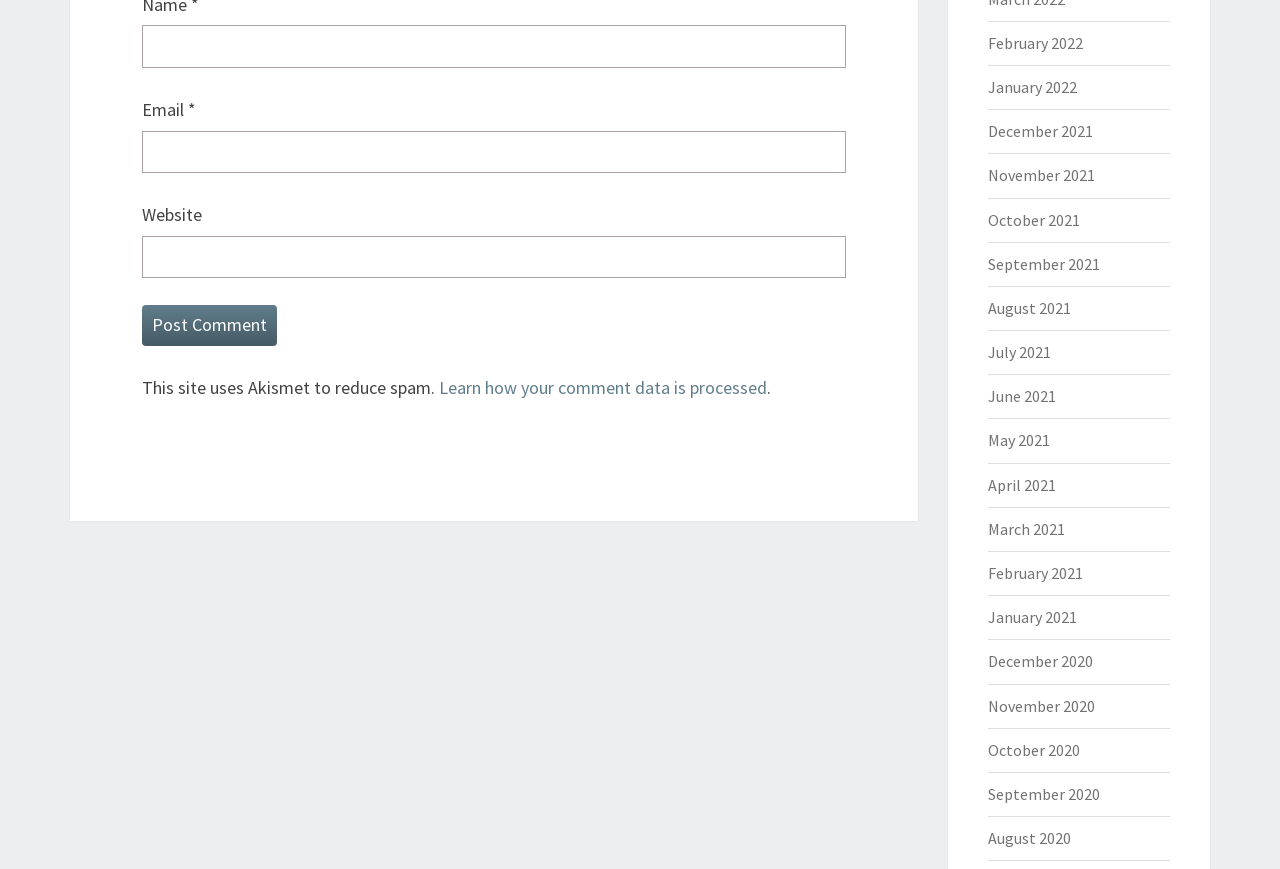Specify the bounding box coordinates of the element's region that should be clicked to achieve the following instruction: "read the analysis". The bounding box coordinates consist of four float numbers between 0 and 1, in the format [left, top, right, bottom].

None